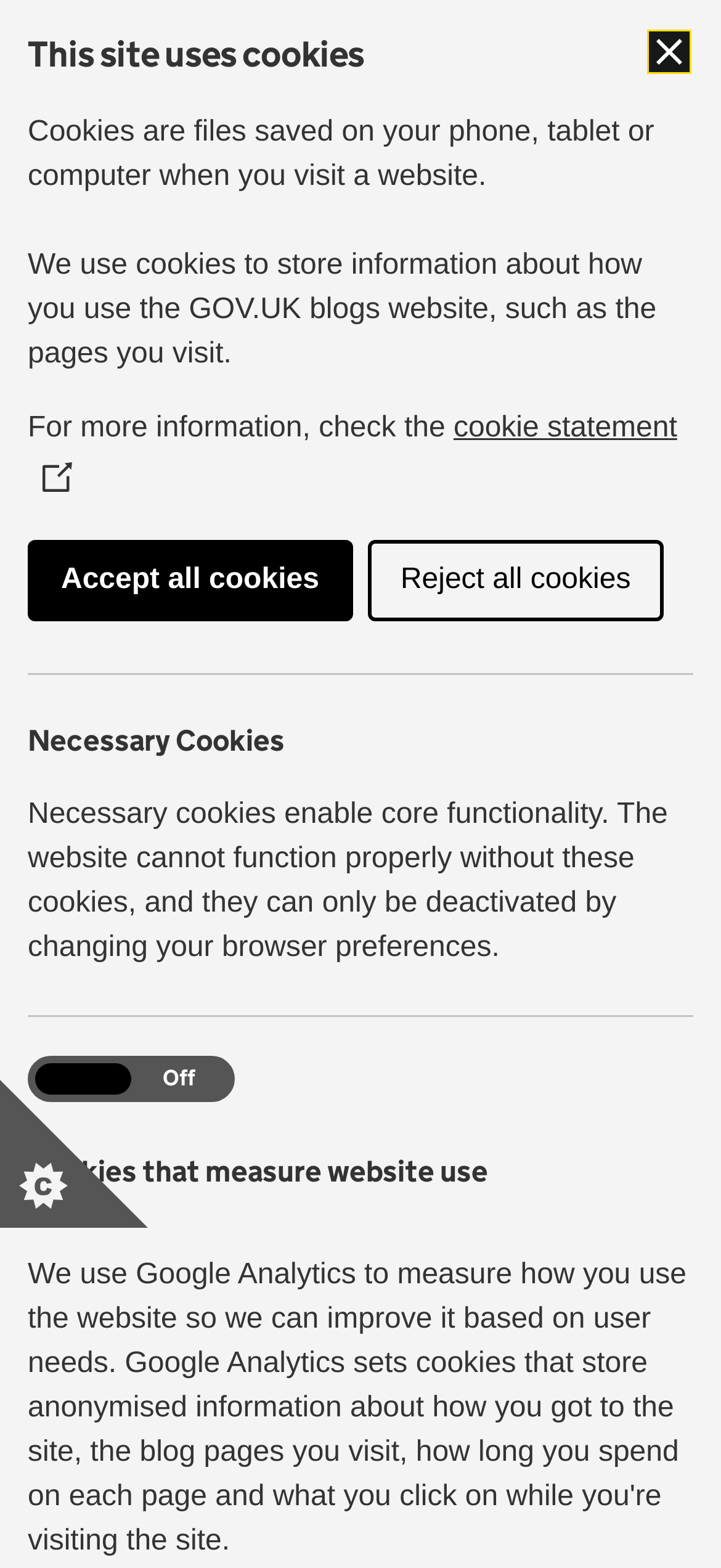Pinpoint the bounding box coordinates of the clickable area necessary to execute the following instruction: "Search for something". The coordinates should be given as four float numbers between 0 and 1, namely [left, top, right, bottom].

[0.038, 0.272, 0.911, 0.32]